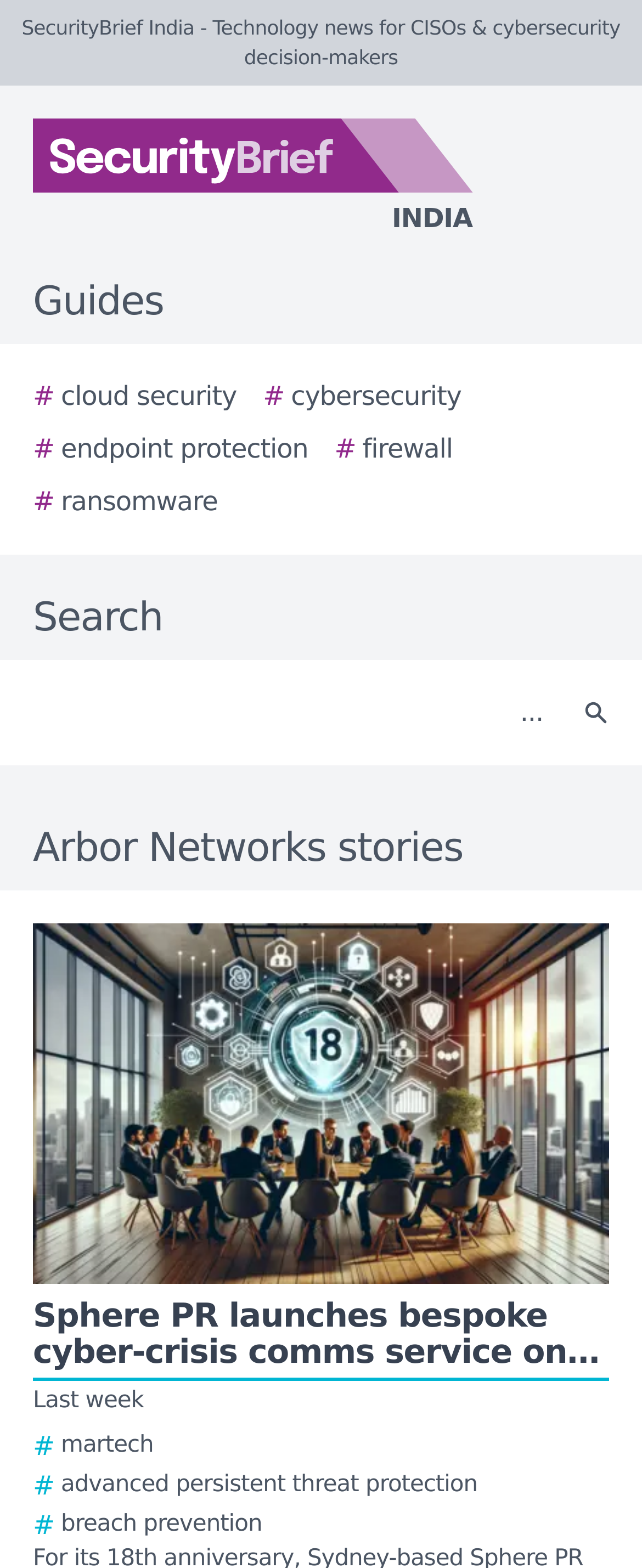Specify the bounding box coordinates of the area to click in order to follow the given instruction: "View Arbor Networks stories."

[0.0, 0.522, 1.0, 0.559]